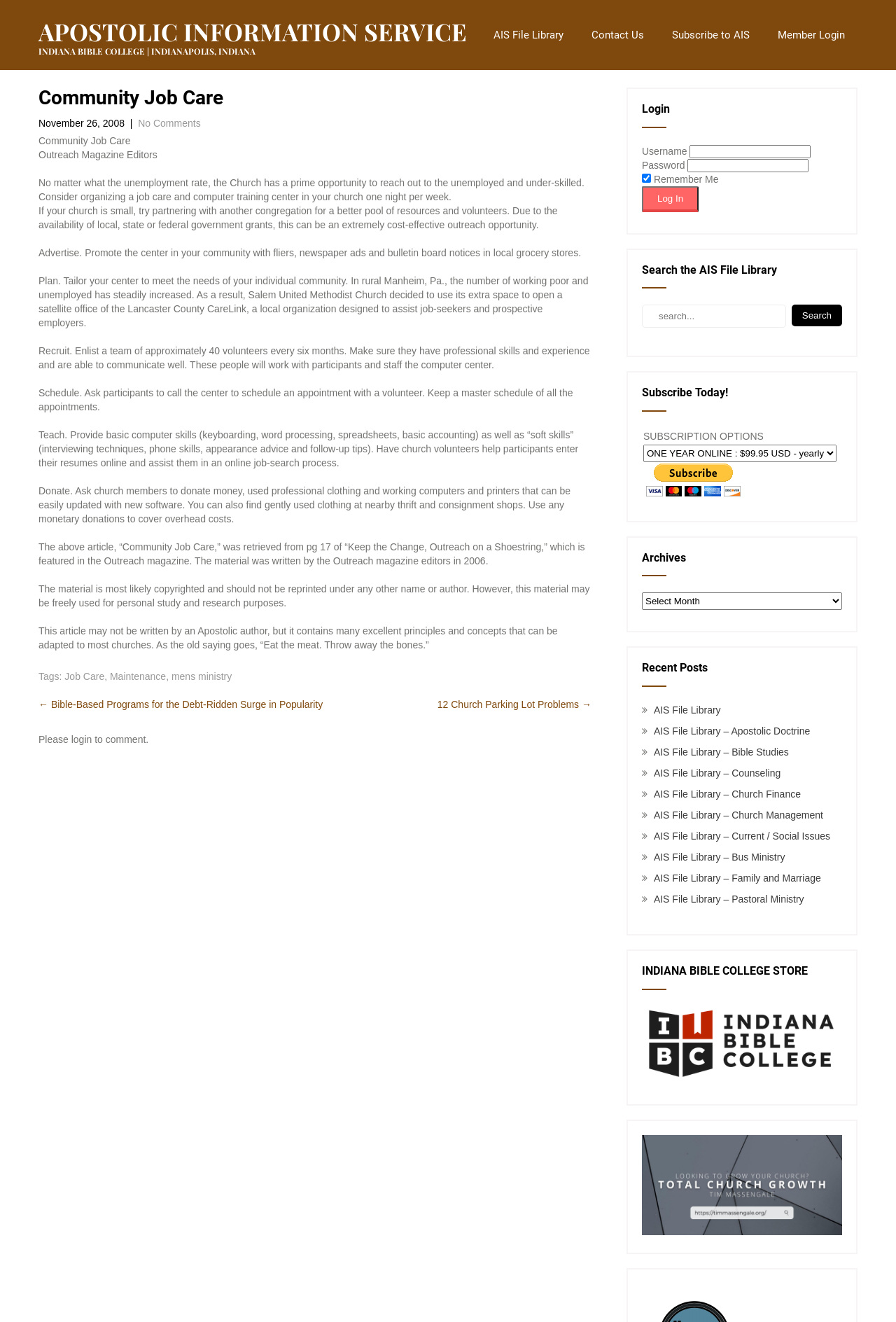What is the name of the organization? Refer to the image and provide a one-word or short phrase answer.

Apostolic Information Service